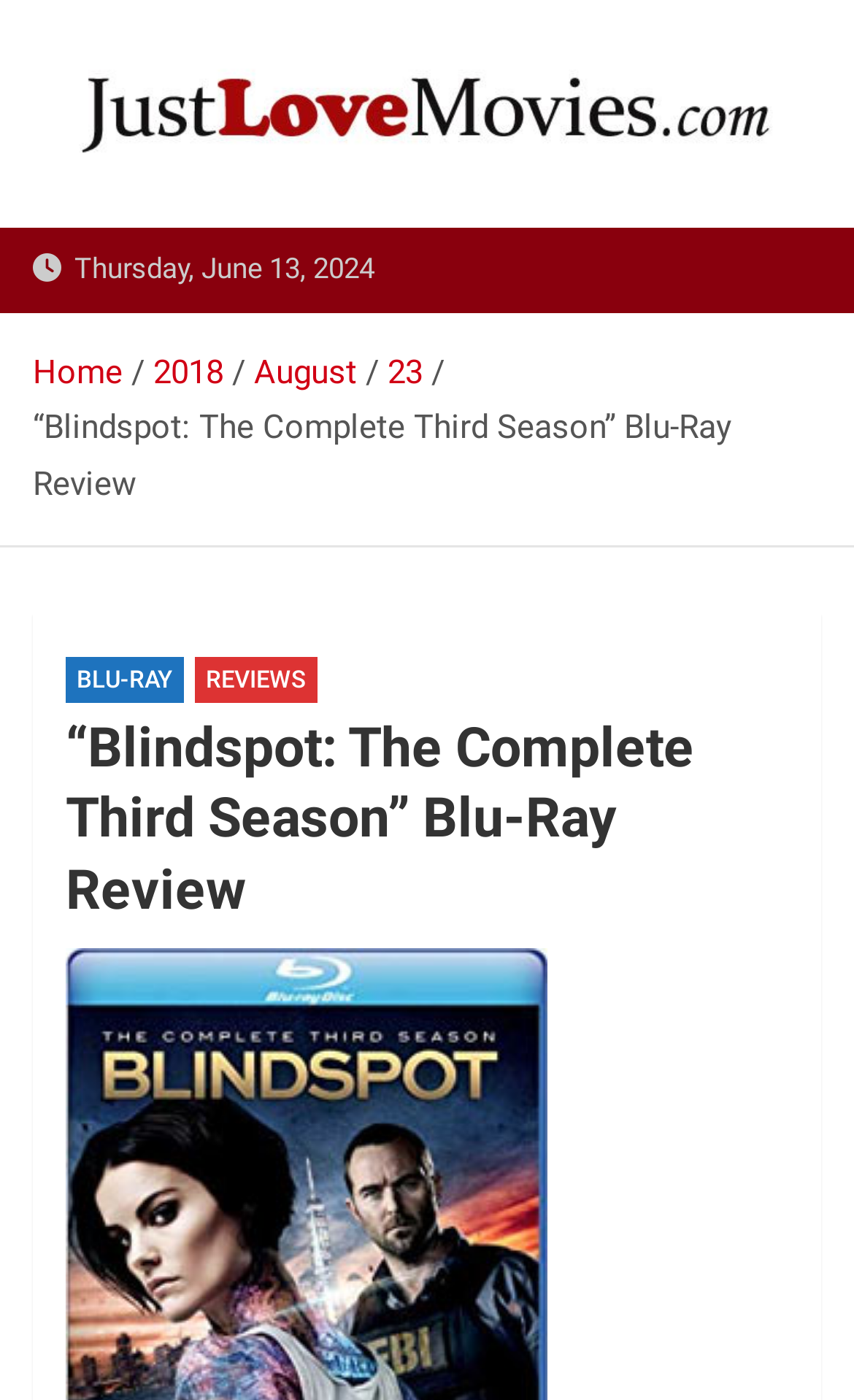Consider the image and give a detailed and elaborate answer to the question: 
How many links are in the breadcrumbs navigation?

I counted the number of link elements that are part of the breadcrumbs navigation and found that there are 4 links: 'Home', '2018', 'August', and '23'.